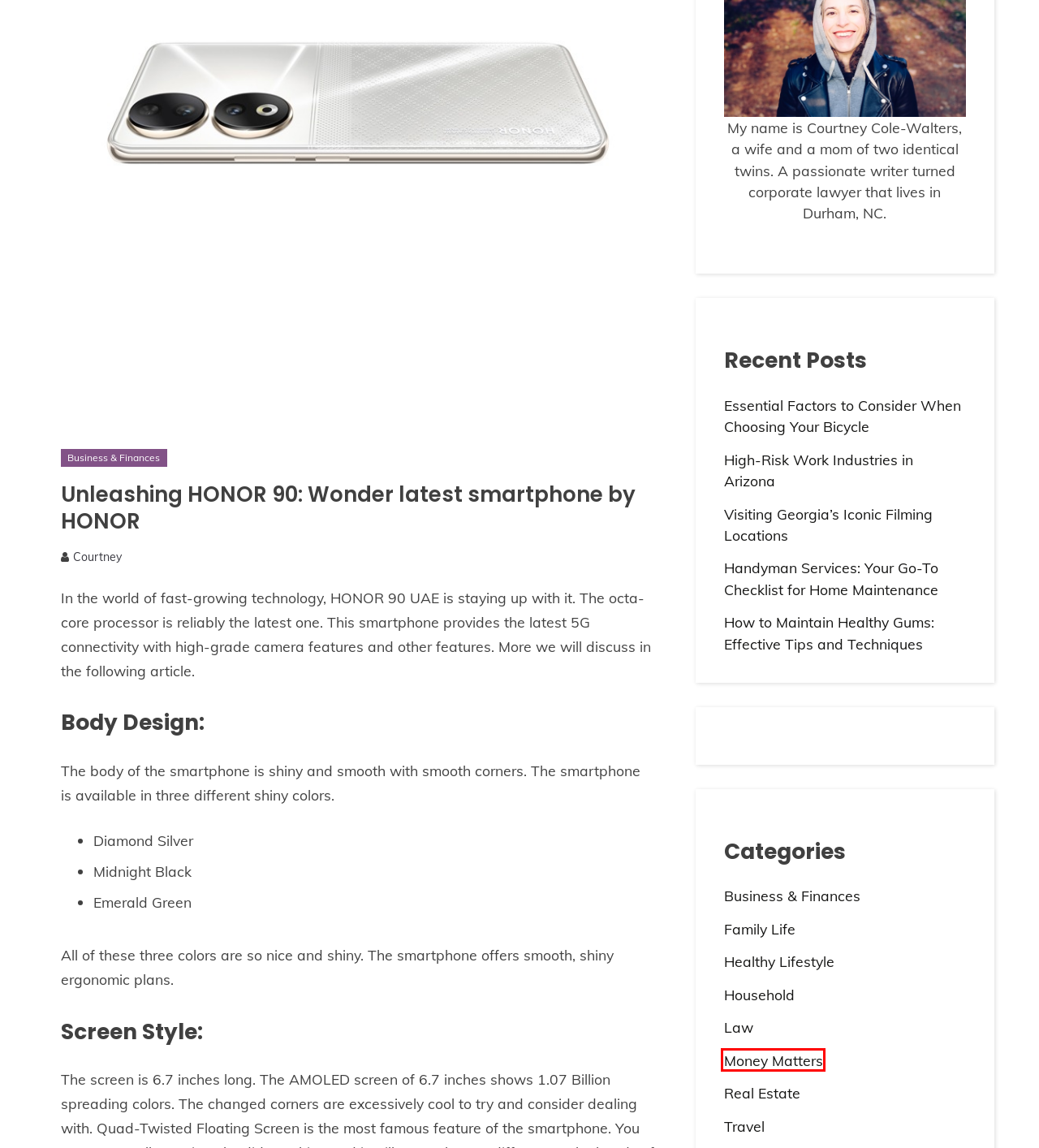With the provided screenshot showing a webpage and a red bounding box, determine which webpage description best fits the new page that appears after clicking the element inside the red box. Here are the options:
A. Courtney, Author at Courtney Cole Writes
B. High-Risk Work Industries in Arizona - Courtney Cole Writes
C. Handyman Services: Your Go-To Checklist for Home Maintenance - Courtney Cole Writes
D. Essential Factors to Consider When Choosing Your Bicycle - Courtney Cole Writes
E. Money Matters Archives - Courtney Cole Writes
F. Who's Courtney? - Courtney Cole Writes
G. Visiting Georgia's Iconic Filming Locations - Courtney Cole Writes
H. How to Maintain Healthy Gums: Effective Tips and Techniques - Courtney Cole Writes

E